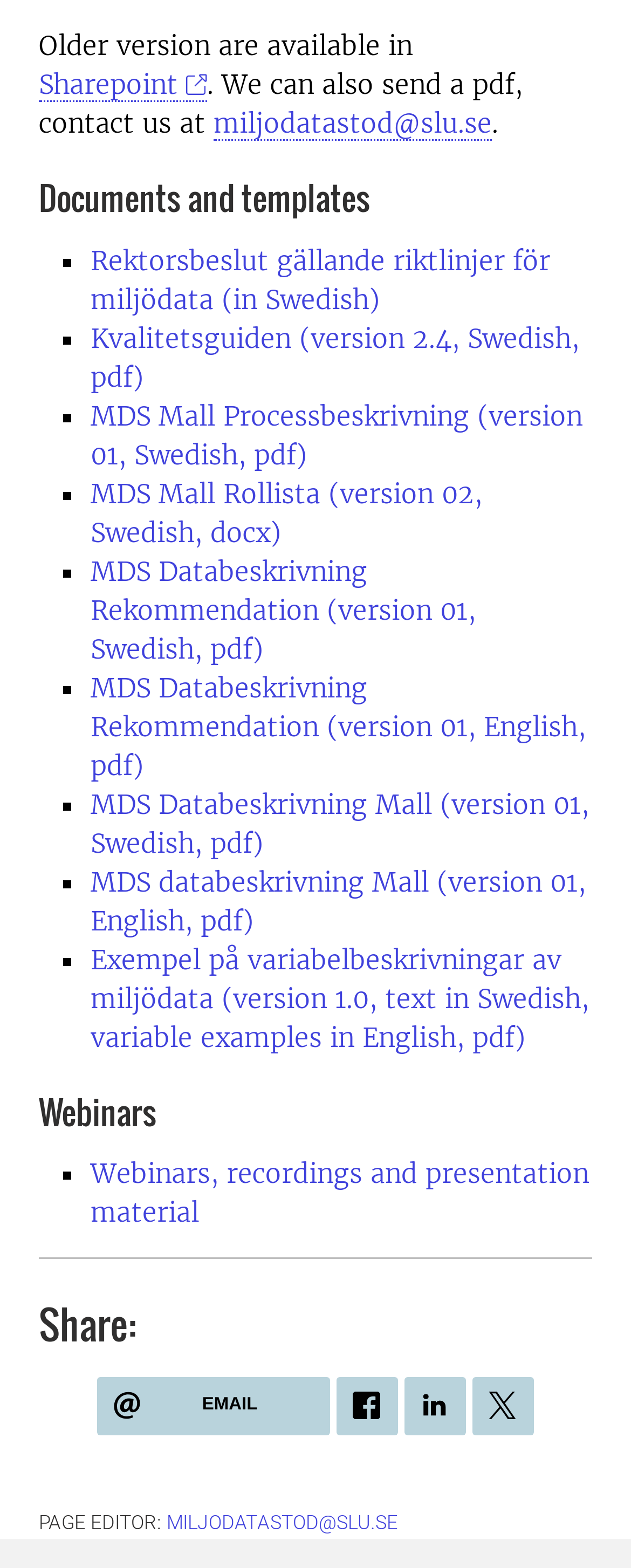Extract the bounding box coordinates for the HTML element that matches this description: "miljodatastod@slu.se". The coordinates should be four float numbers between 0 and 1, i.e., [left, top, right, bottom].

[0.264, 0.964, 0.631, 0.978]